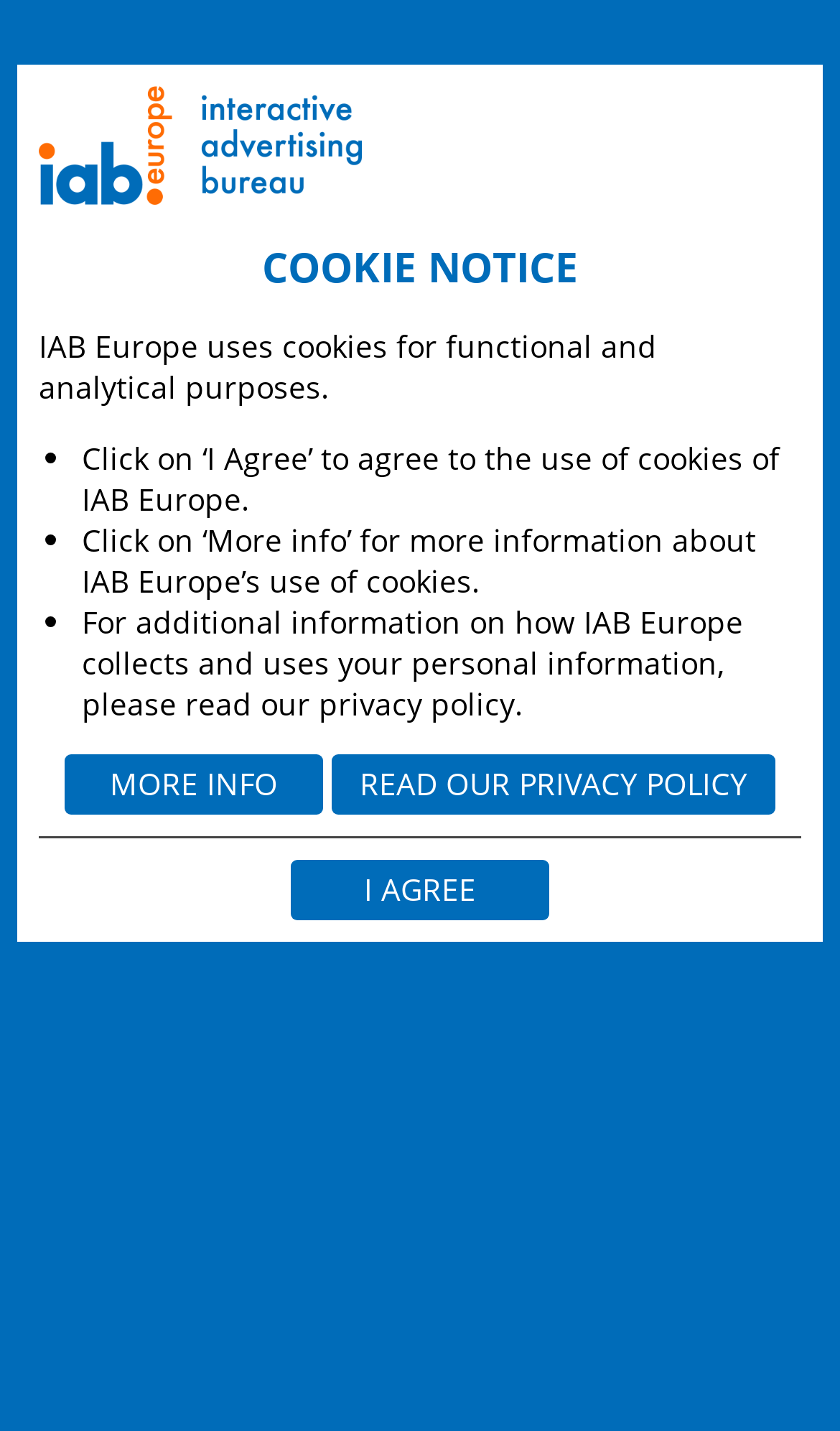Answer the question below with a single word or a brief phrase: 
What is the policy about?

Cookies